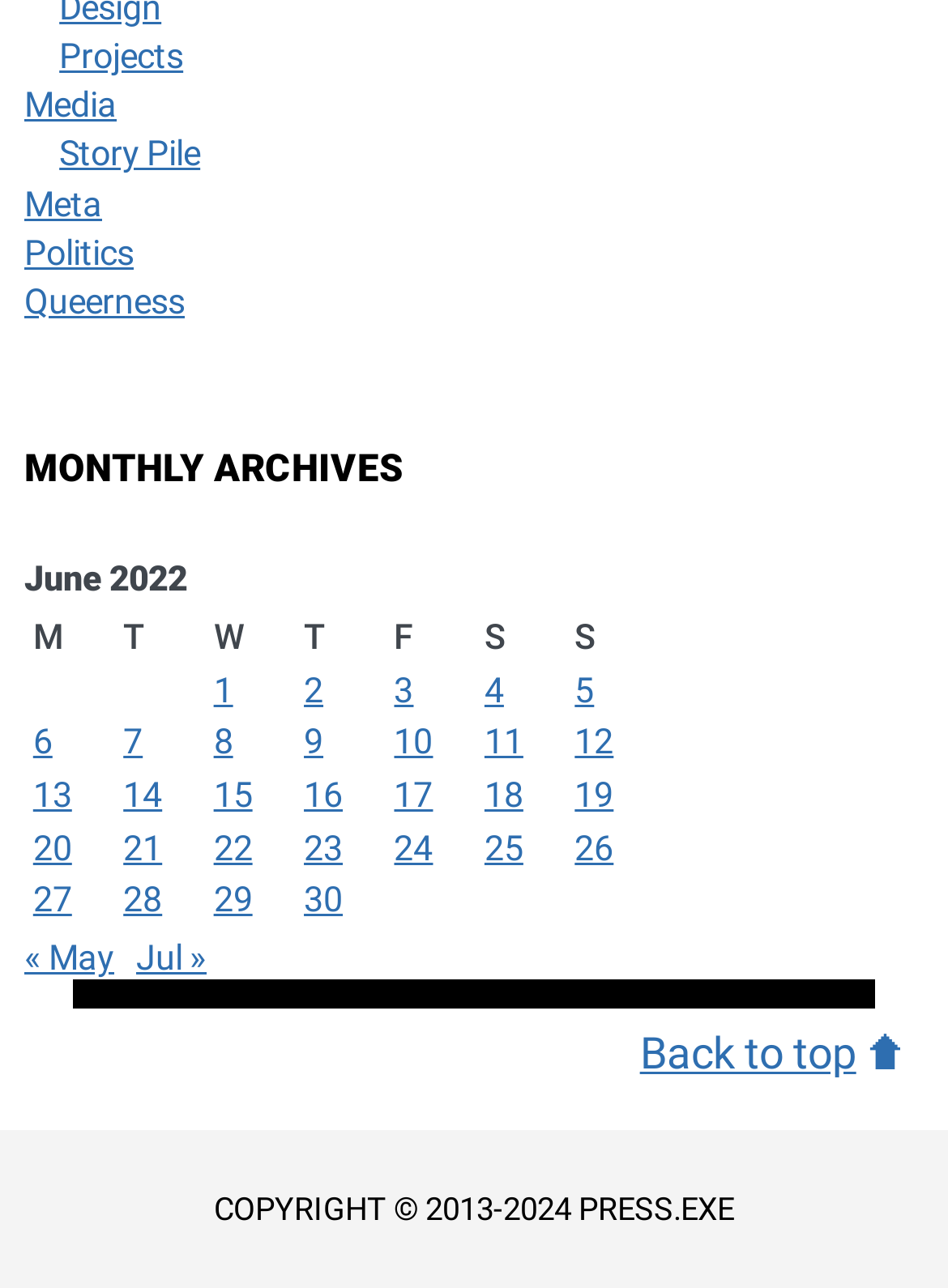Please identify the bounding box coordinates of the element that needs to be clicked to execute the following command: "Go to Story Pile". Provide the bounding box using four float numbers between 0 and 1, formatted as [left, top, right, bottom].

[0.063, 0.104, 0.211, 0.136]